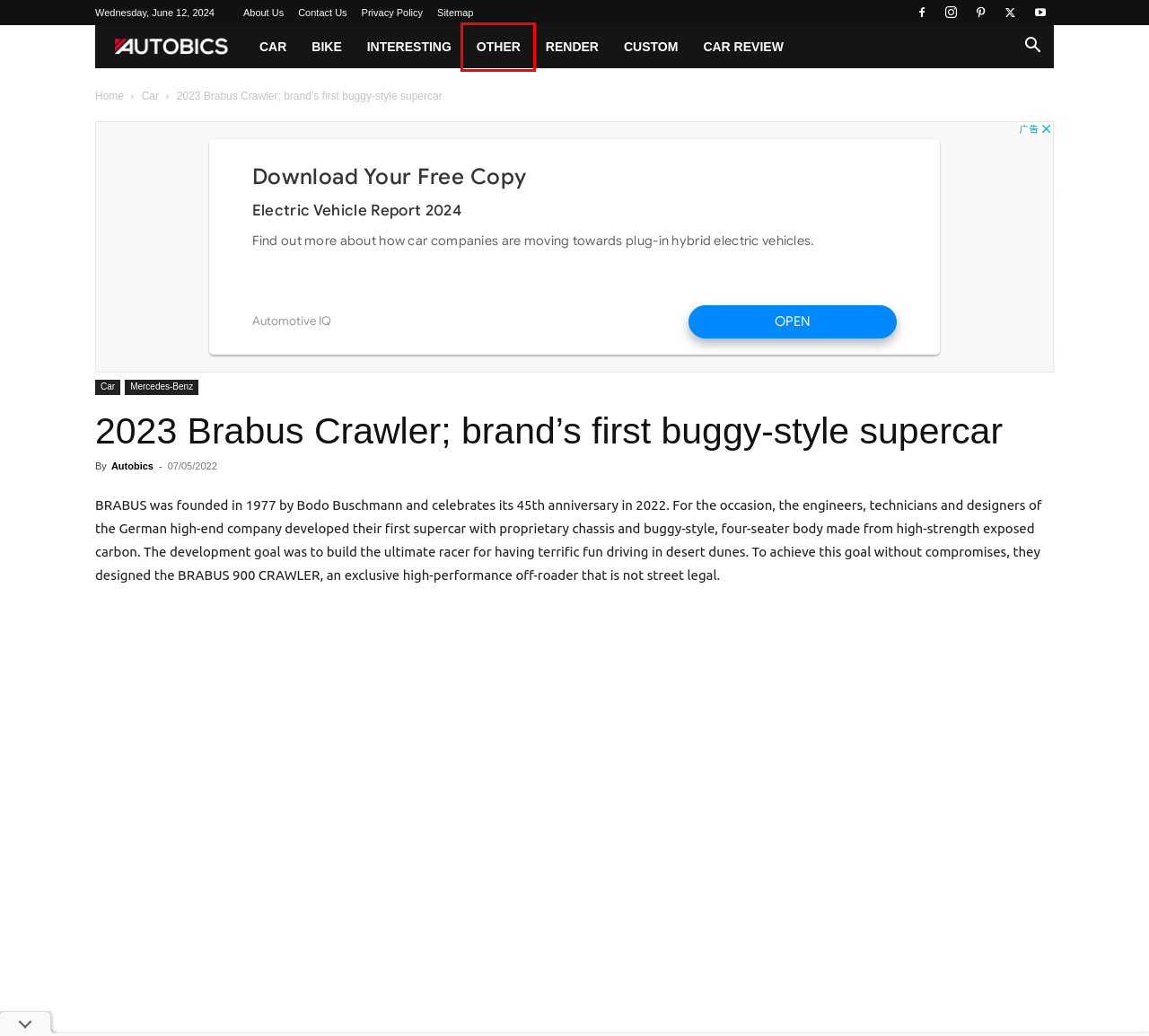Review the screenshot of a webpage which includes a red bounding box around an element. Select the description that best fits the new webpage once the element in the bounding box is clicked. Here are the candidates:
A. Other Archives | AUTOBICS
B. Custom Archives | AUTOBICS
C. Car Archives | AUTOBICS
D. About Us | AUTOBICS
E. Bike Archives | AUTOBICS
F. AUTOBICS | Automotive information from across the globe
G. Interesting Archives | AUTOBICS
H. Autobics, Author at AUTOBICS

A